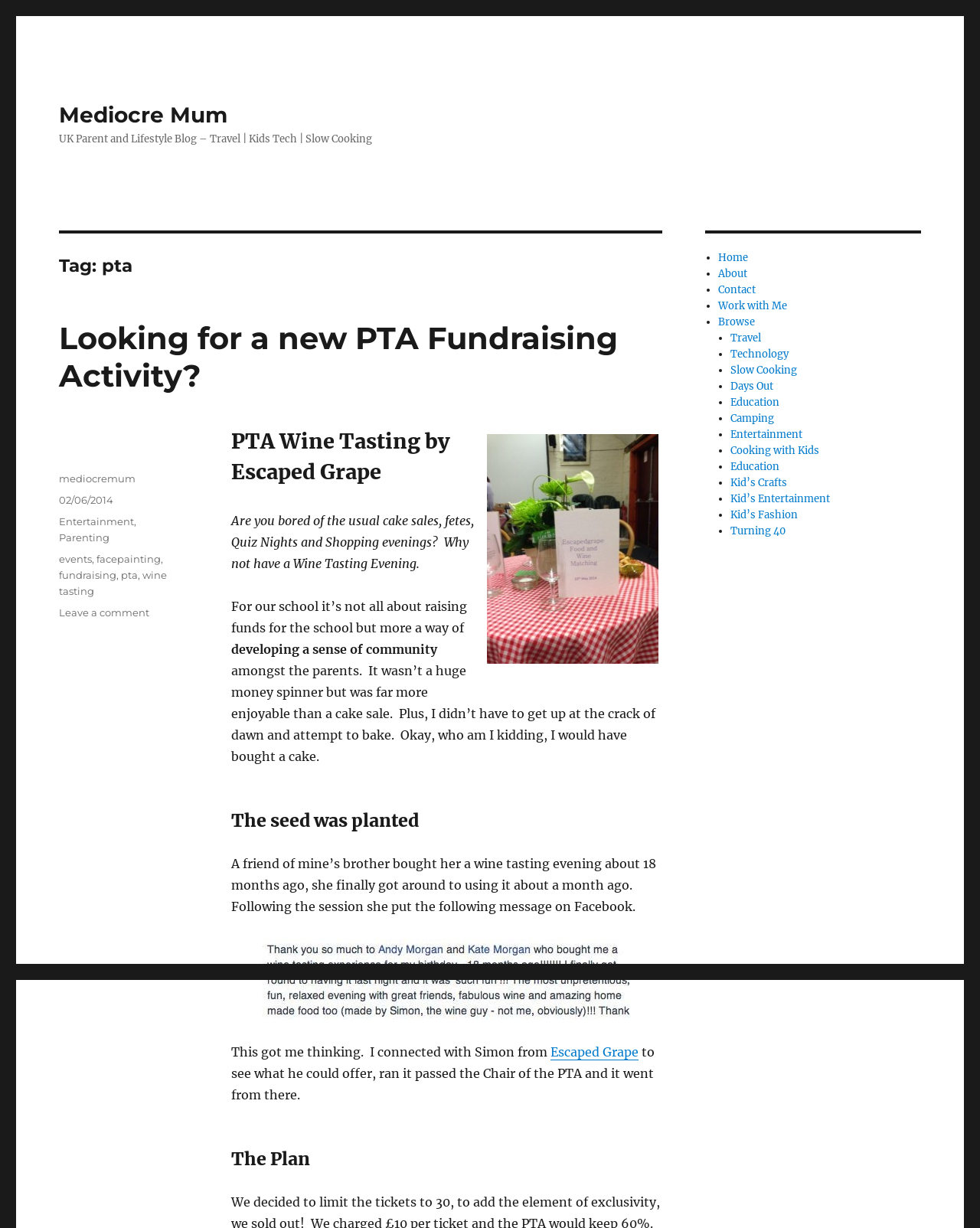Provide the bounding box coordinates of the HTML element described by the text: "Kid’s Fashion".

[0.745, 0.414, 0.814, 0.425]